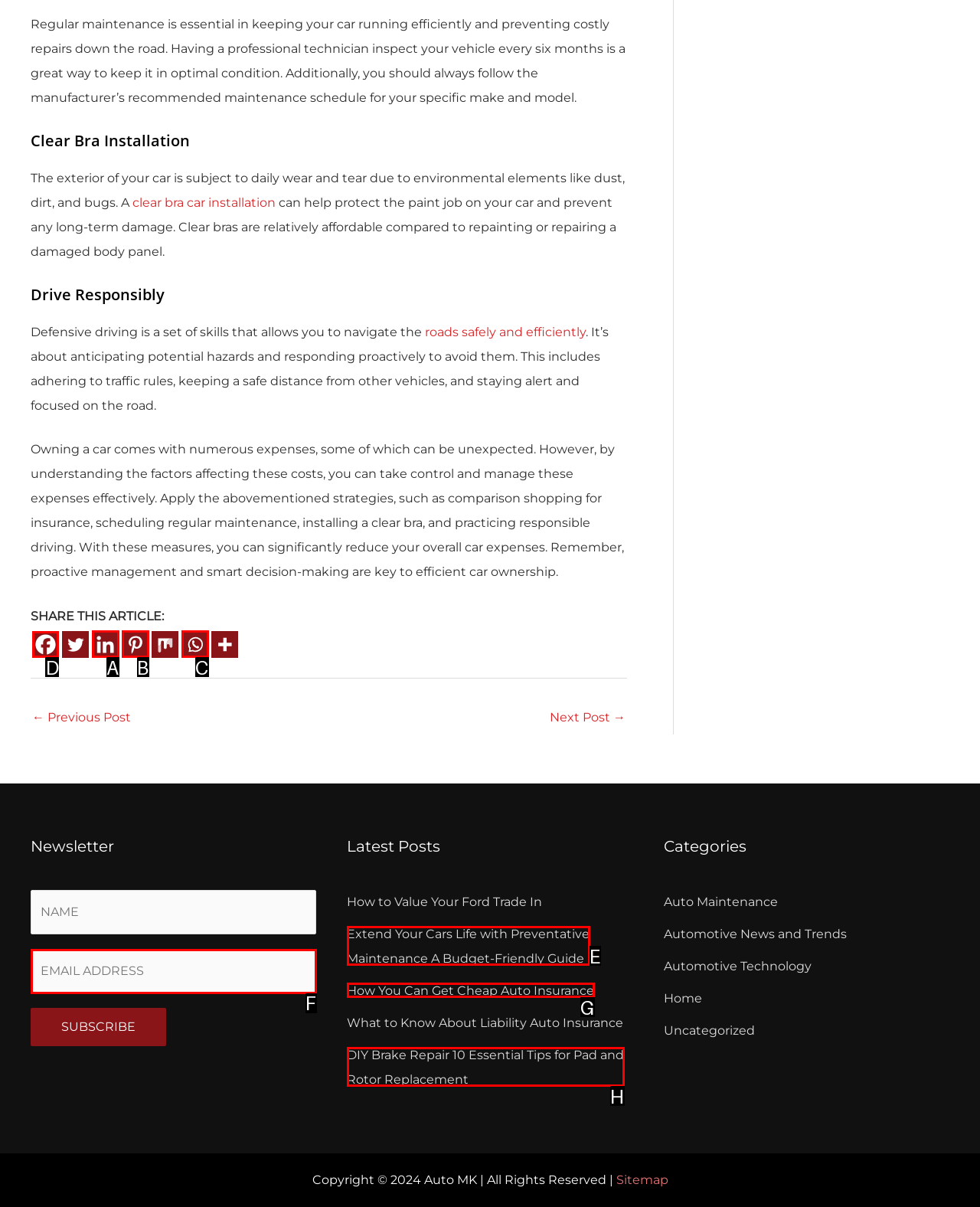From the given options, indicate the letter that corresponds to the action needed to complete this task: Click on the 'Facebook' link to share the article. Respond with only the letter.

D